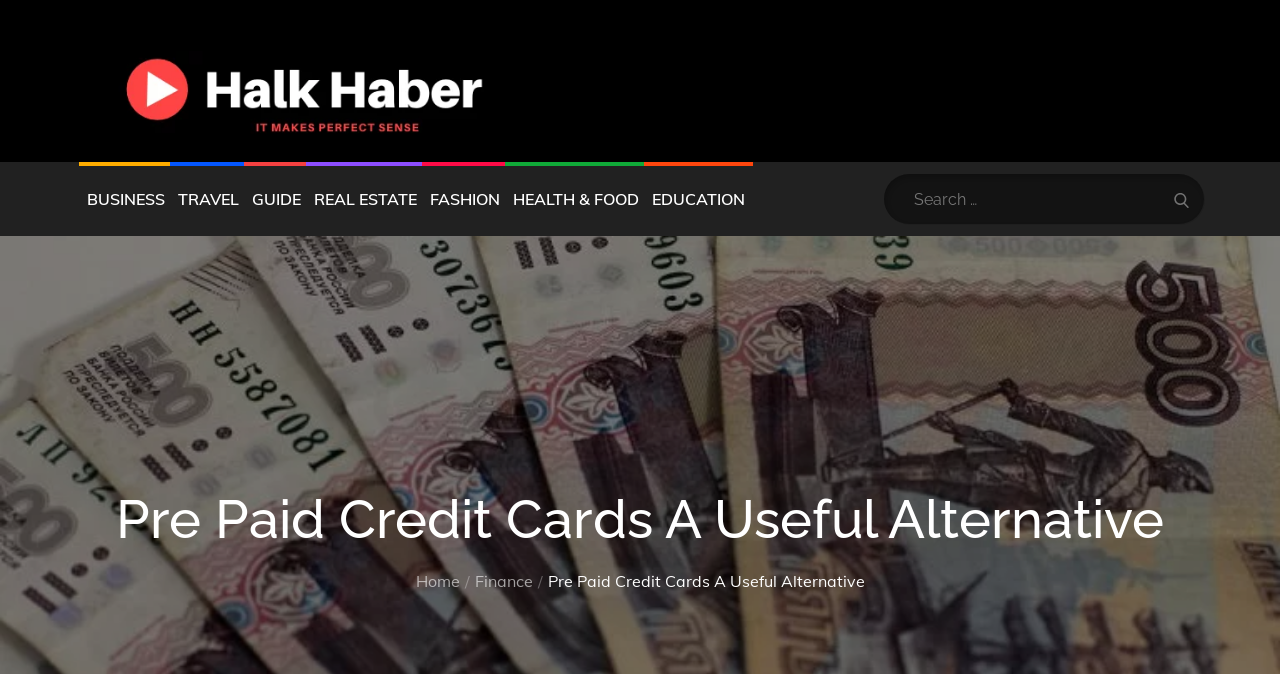What is the current article about?
Please give a detailed and elaborate explanation in response to the question.

I looked at the main heading of the webpage, which says 'Pre Paid Credit Cards A Useful Alternative', and determined that the current article is about pre paid credit cards.